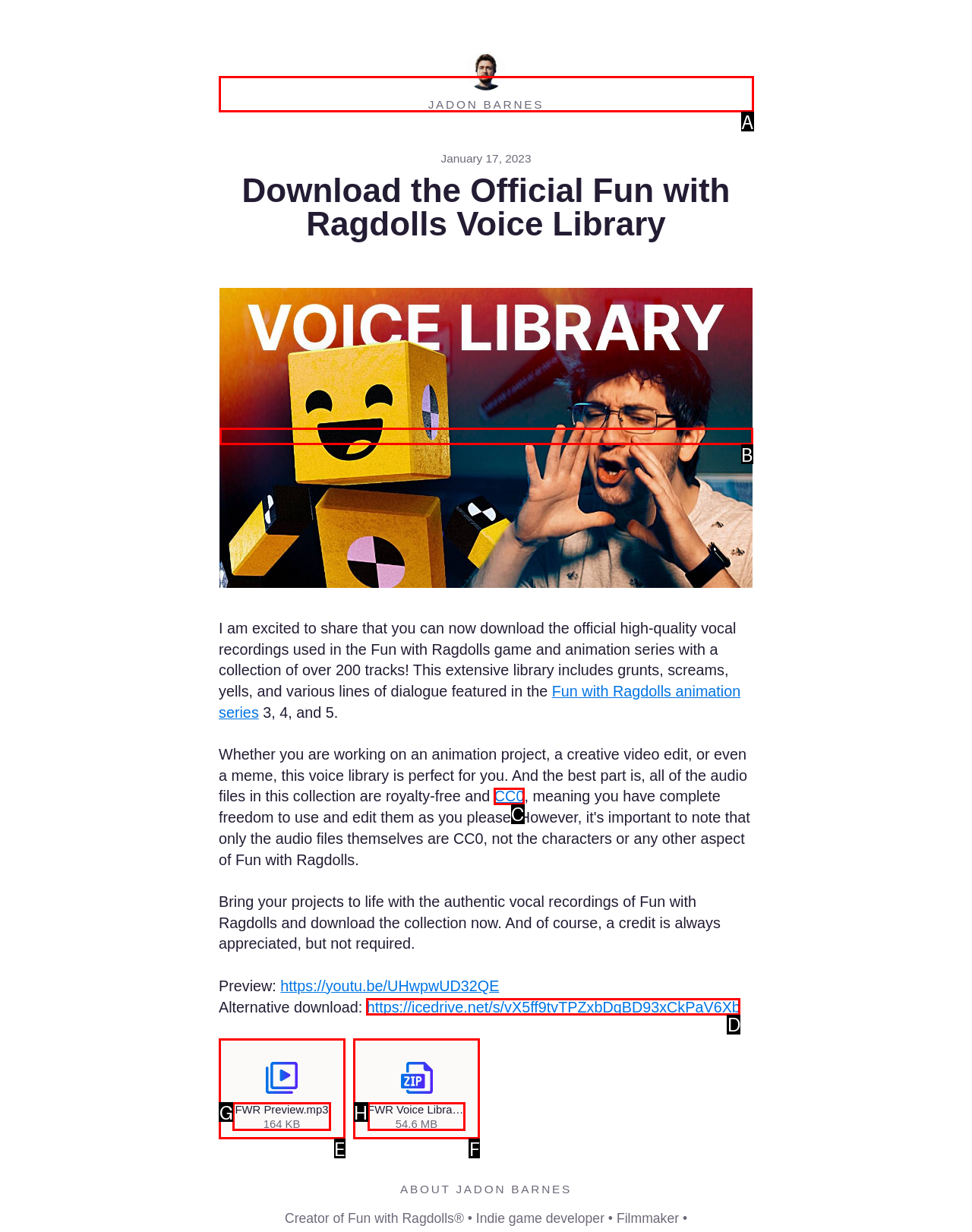Determine which HTML element I should select to execute the task: View Jadon Barnes' personal homepage
Reply with the corresponding option's letter from the given choices directly.

A